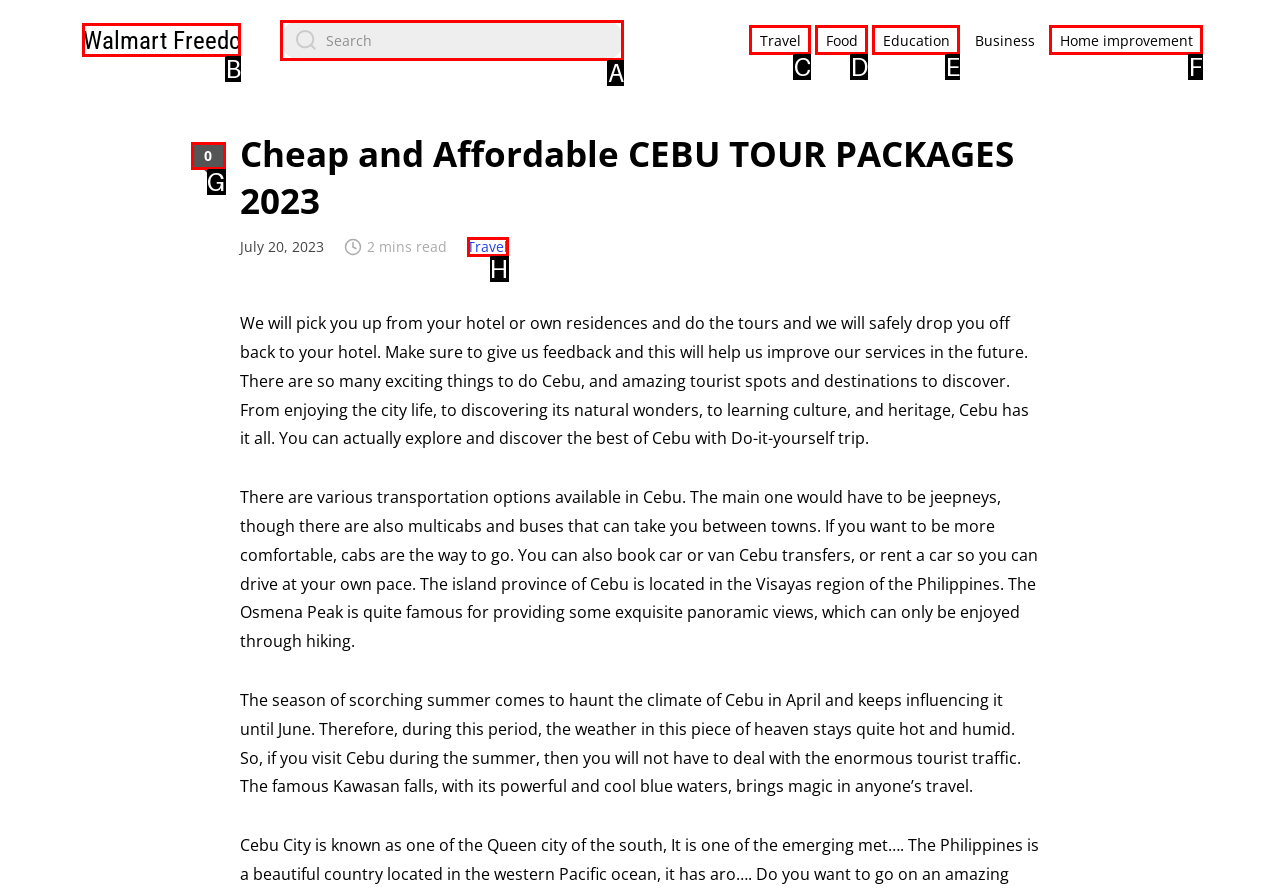Identify the HTML element that corresponds to the following description: parent_node: Search for: name="s" placeholder="Search" Provide the letter of the best matching option.

A